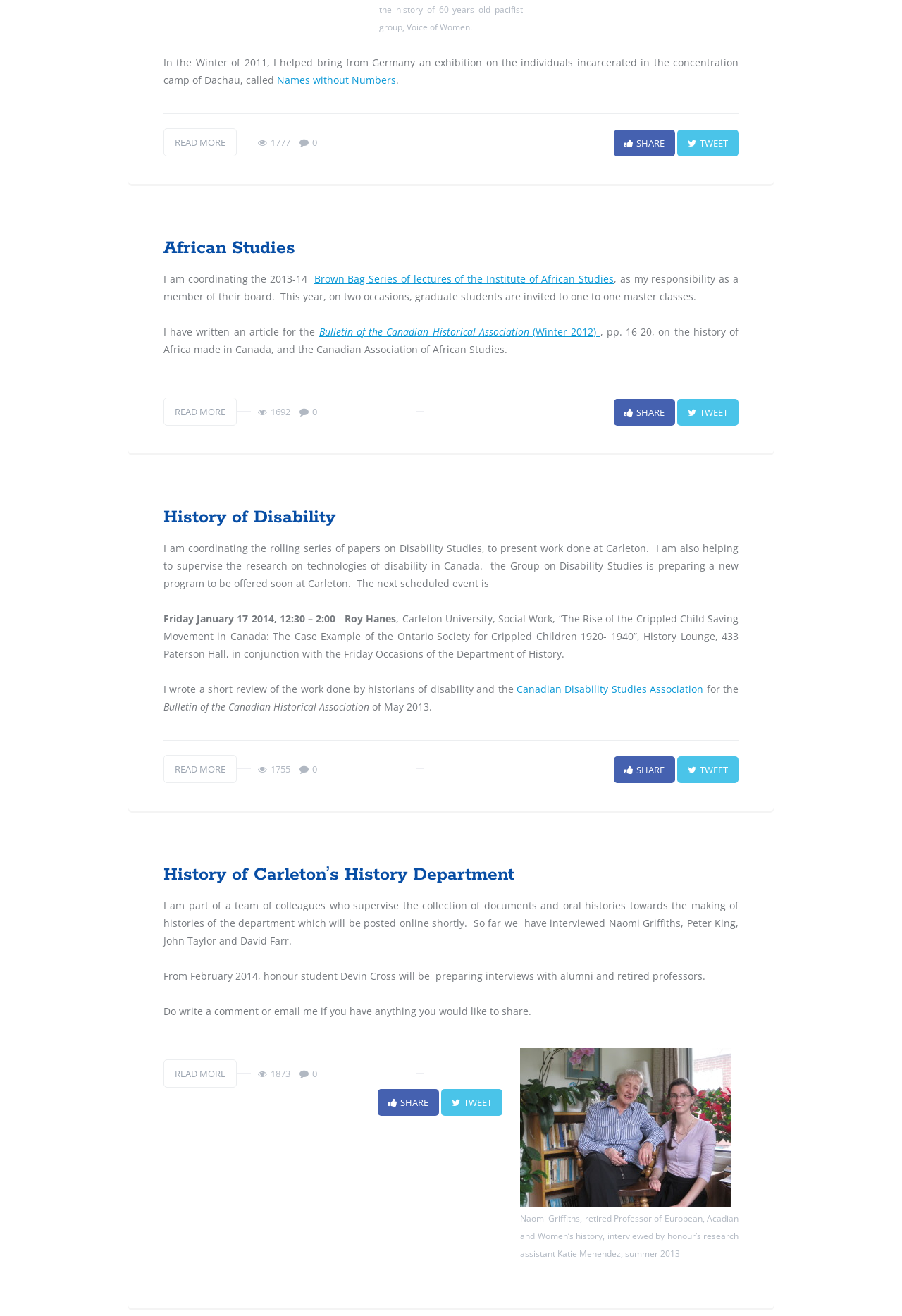Please identify the bounding box coordinates of the element's region that I should click in order to complete the following instruction: "Read more about the Brown Bag Series of lectures". The bounding box coordinates consist of four float numbers between 0 and 1, i.e., [left, top, right, bottom].

[0.348, 0.206, 0.681, 0.217]